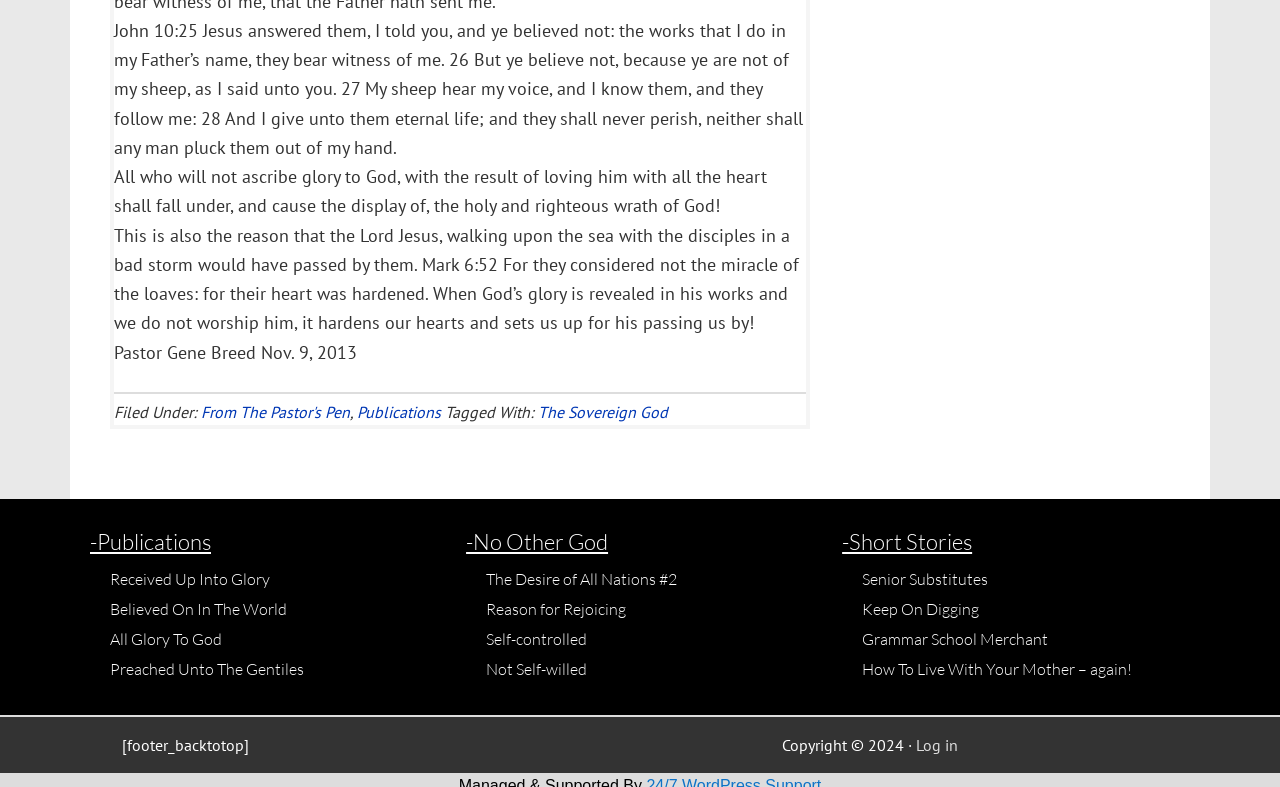Determine the bounding box coordinates for the clickable element to execute this instruction: "View 'The Desire of All Nations #2'". Provide the coordinates as four float numbers between 0 and 1, i.e., [left, top, right, bottom].

[0.38, 0.723, 0.529, 0.748]